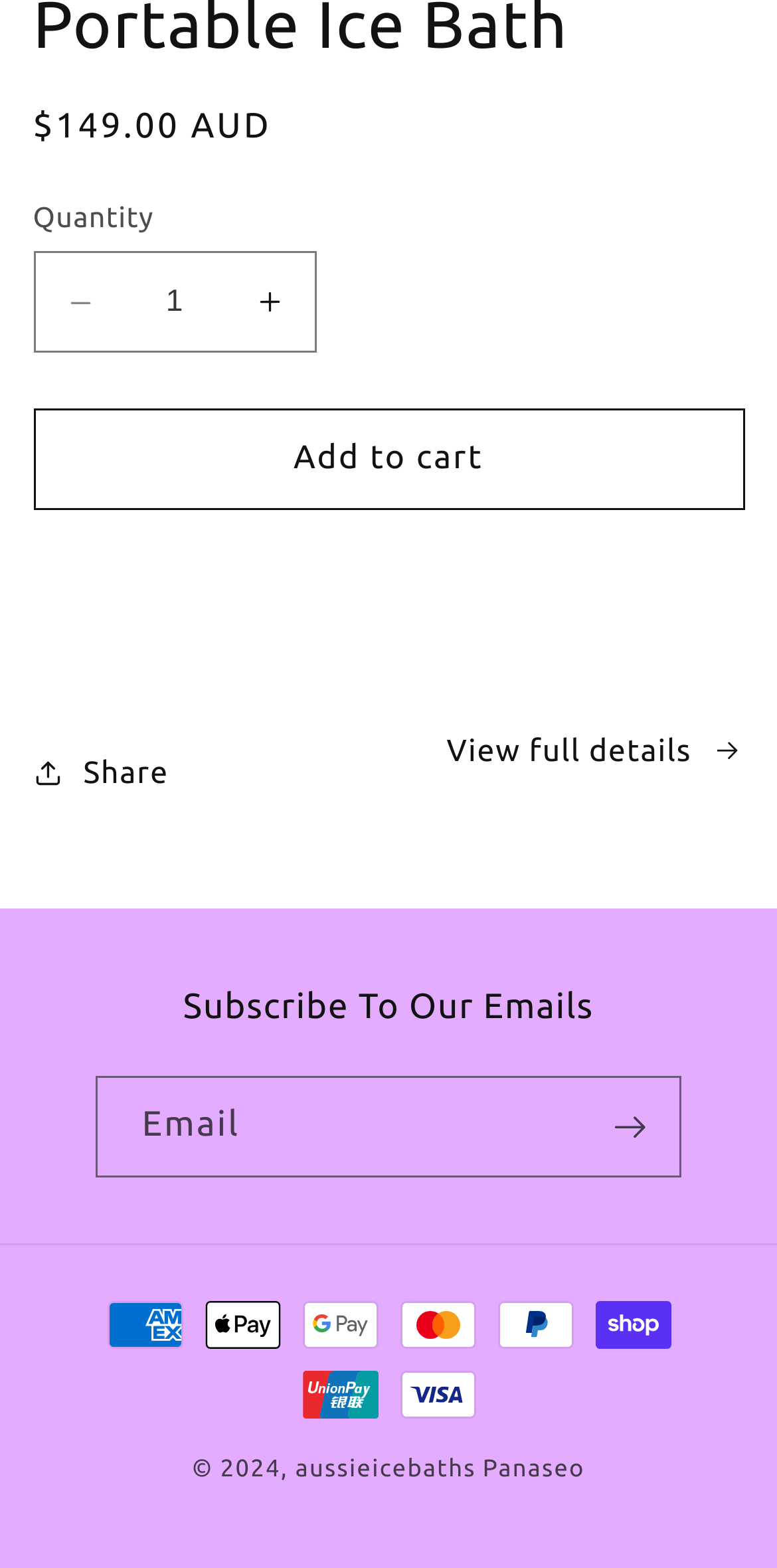Give the bounding box coordinates for the element described by: "View full details".

[0.575, 0.462, 0.958, 0.496]